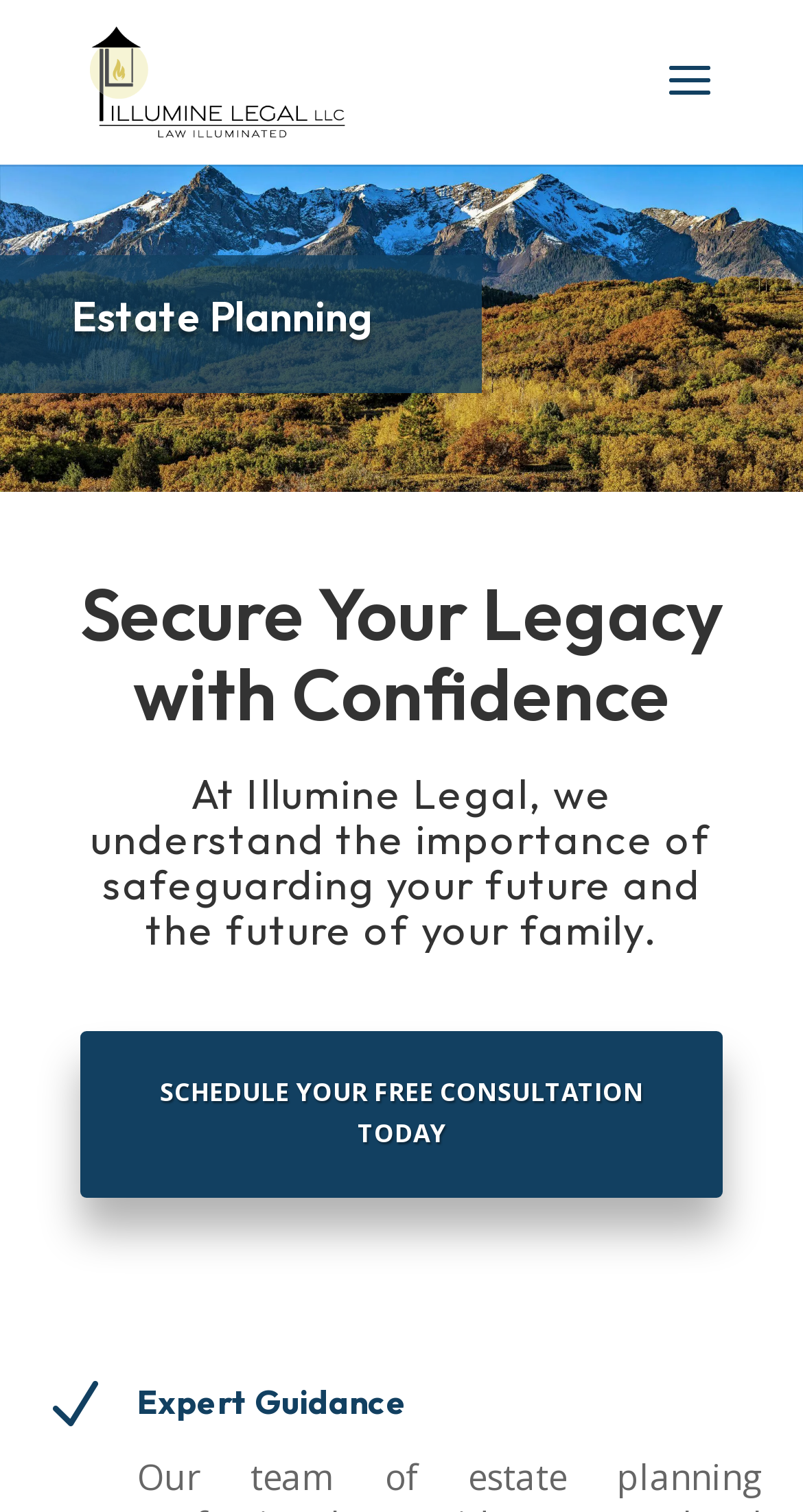Locate the primary headline on the webpage and provide its text.

Secure Your Legacy with Confidence